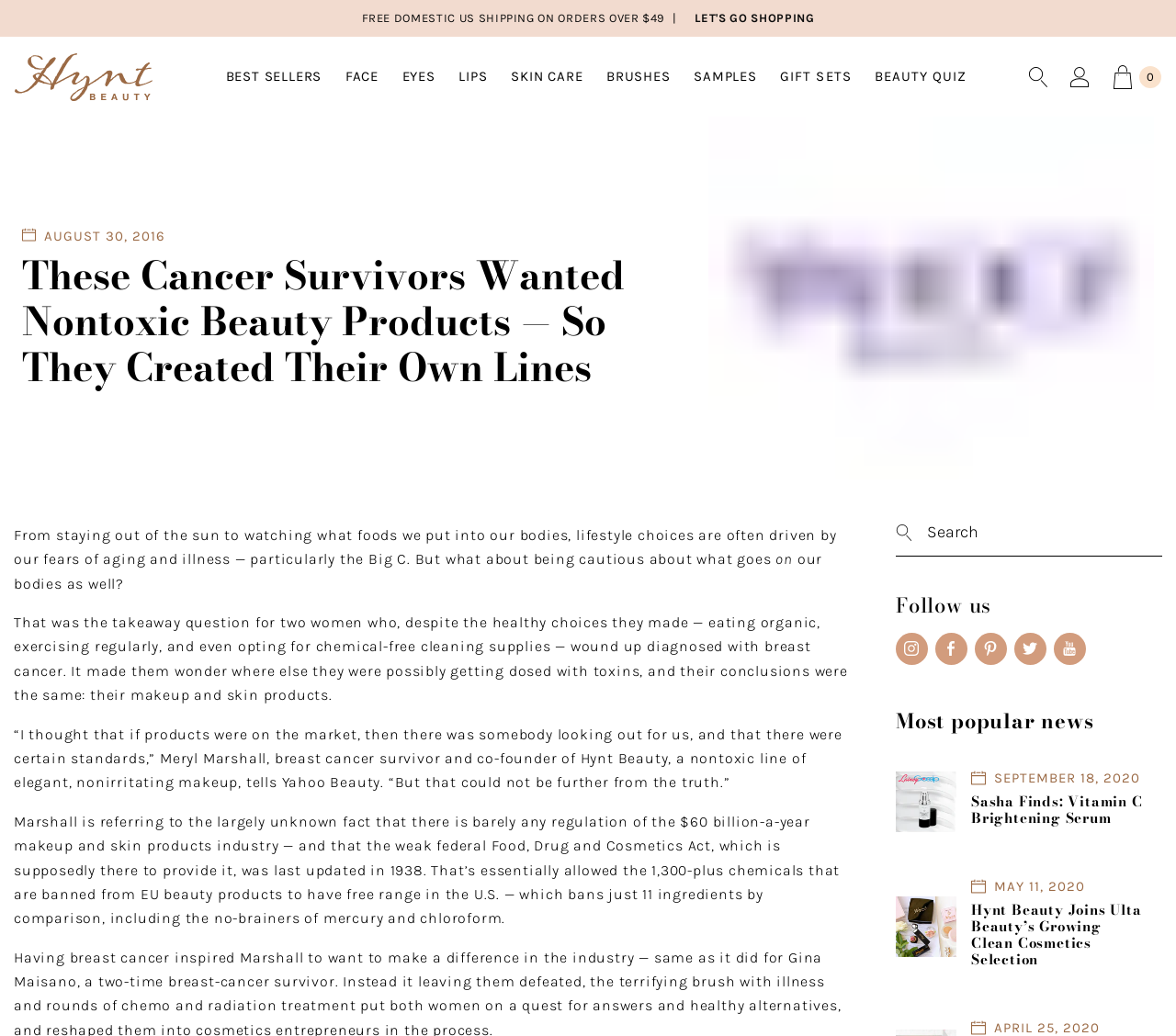Can you identify the bounding box coordinates of the clickable region needed to carry out this instruction: 'Search for a product'? The coordinates should be four float numbers within the range of 0 to 1, stated as [left, top, right, bottom].

[0.788, 0.491, 0.988, 0.537]